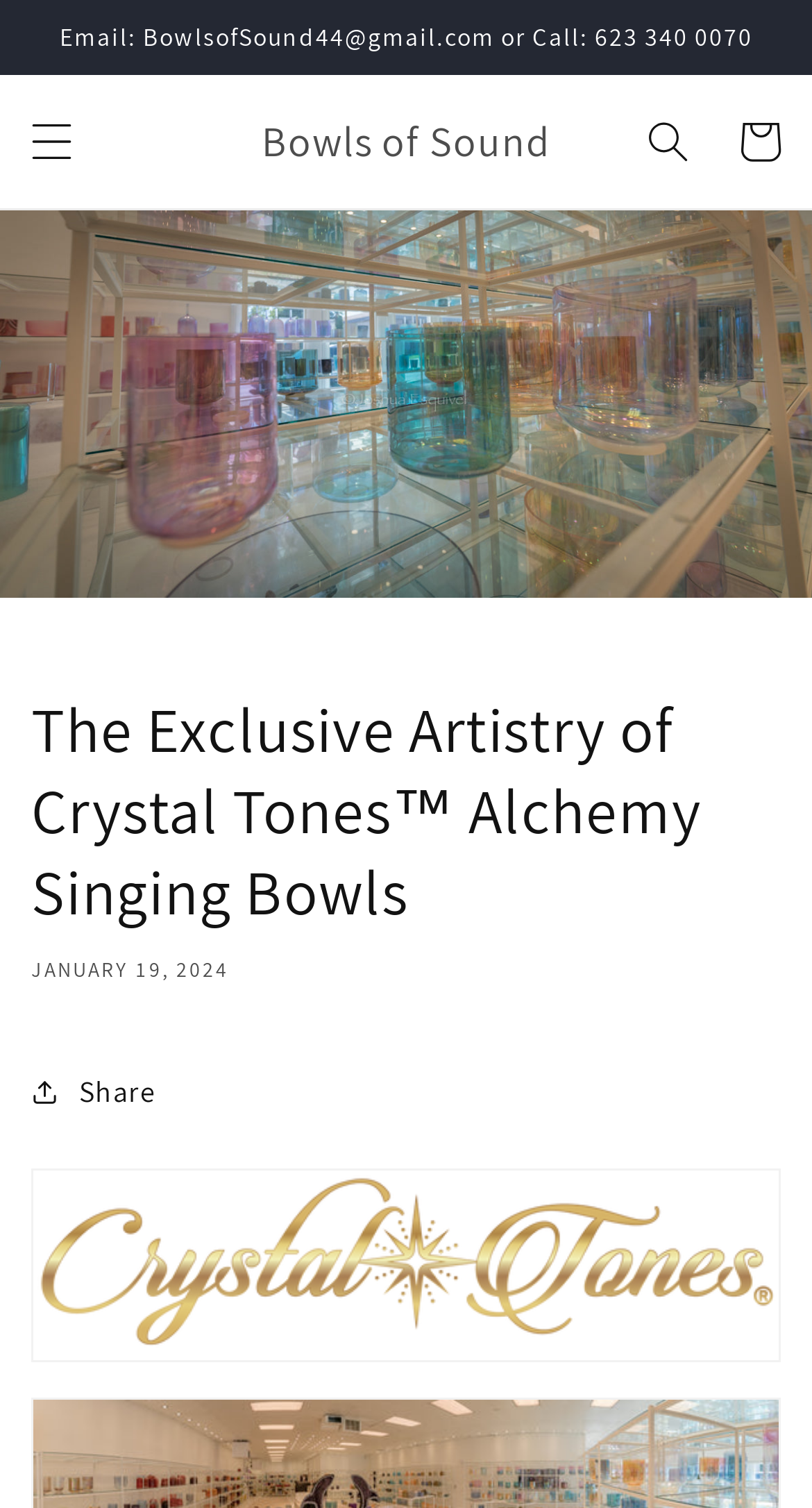What is the name of the company that produces Alchemy Singing Bowls?
Using the details from the image, give an elaborate explanation to answer the question.

I found the company name by looking at the heading element that says 'Crystal Tones' below the image of the singing bowls.